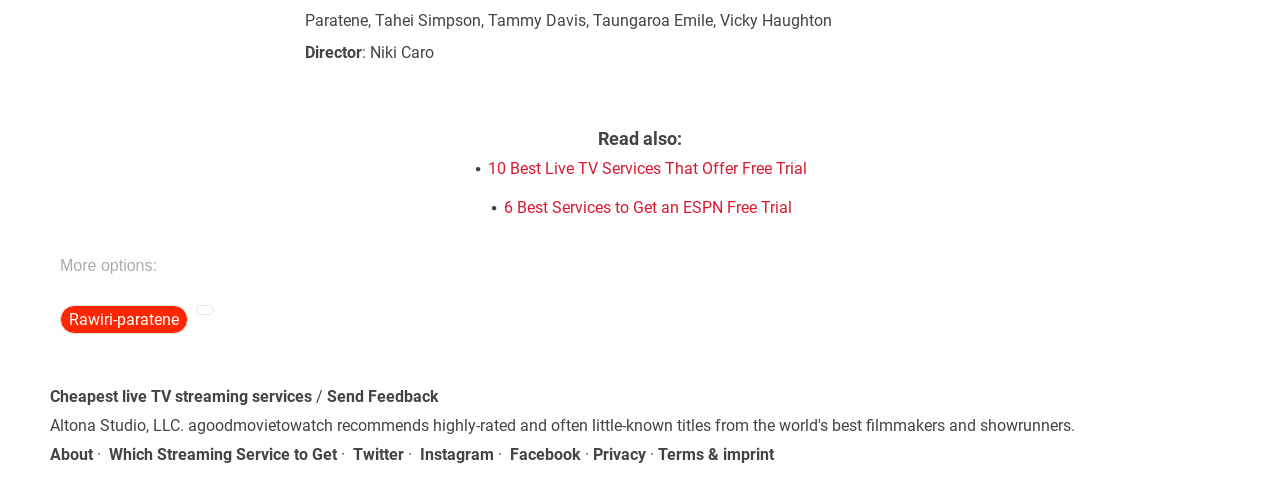Please specify the bounding box coordinates for the clickable region that will help you carry out the instruction: "Send Feedback".

[0.255, 0.769, 0.343, 0.806]